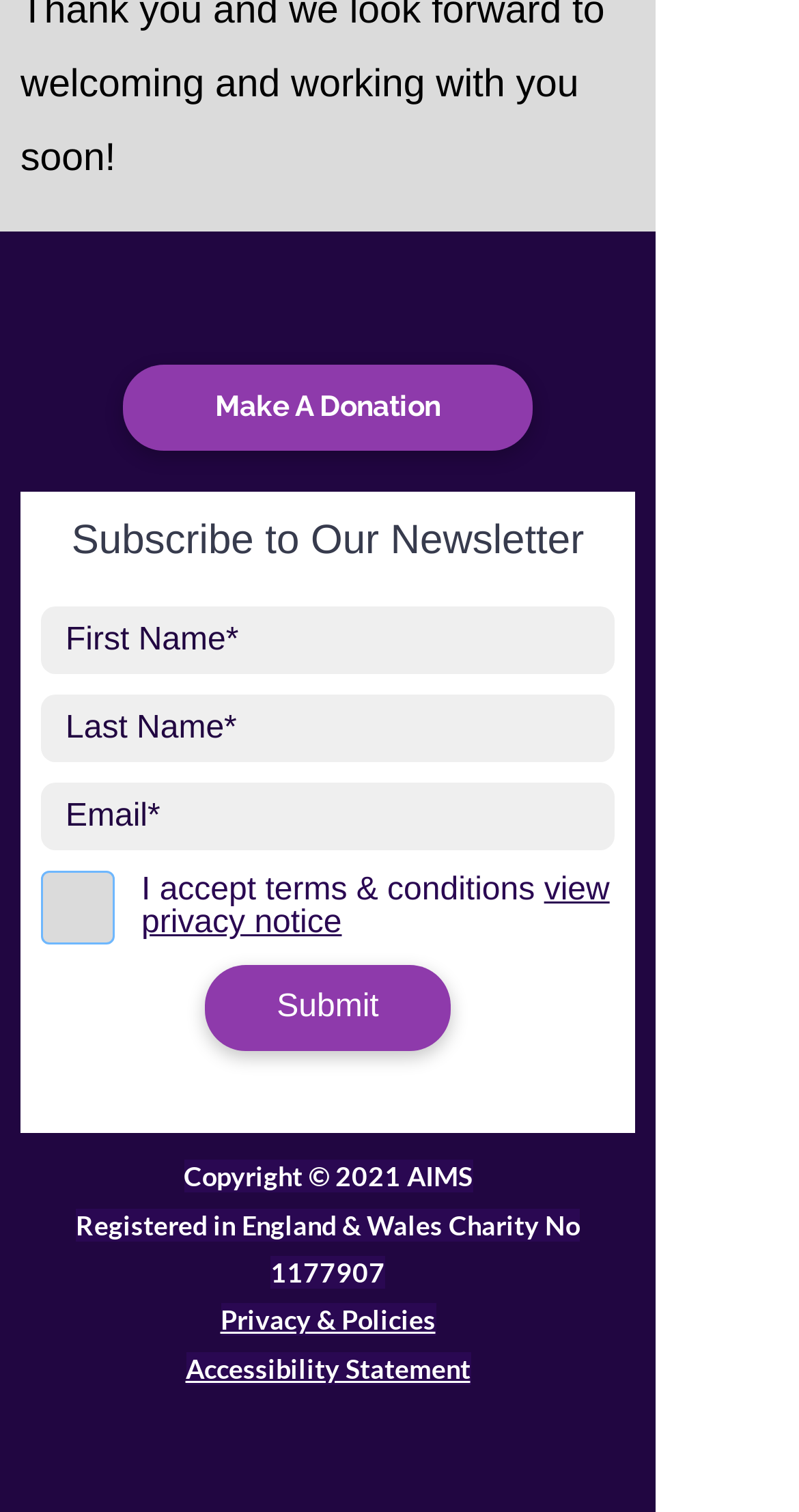Locate the bounding box coordinates of the element that should be clicked to execute the following instruction: "View privacy notice".

[0.177, 0.578, 0.763, 0.622]